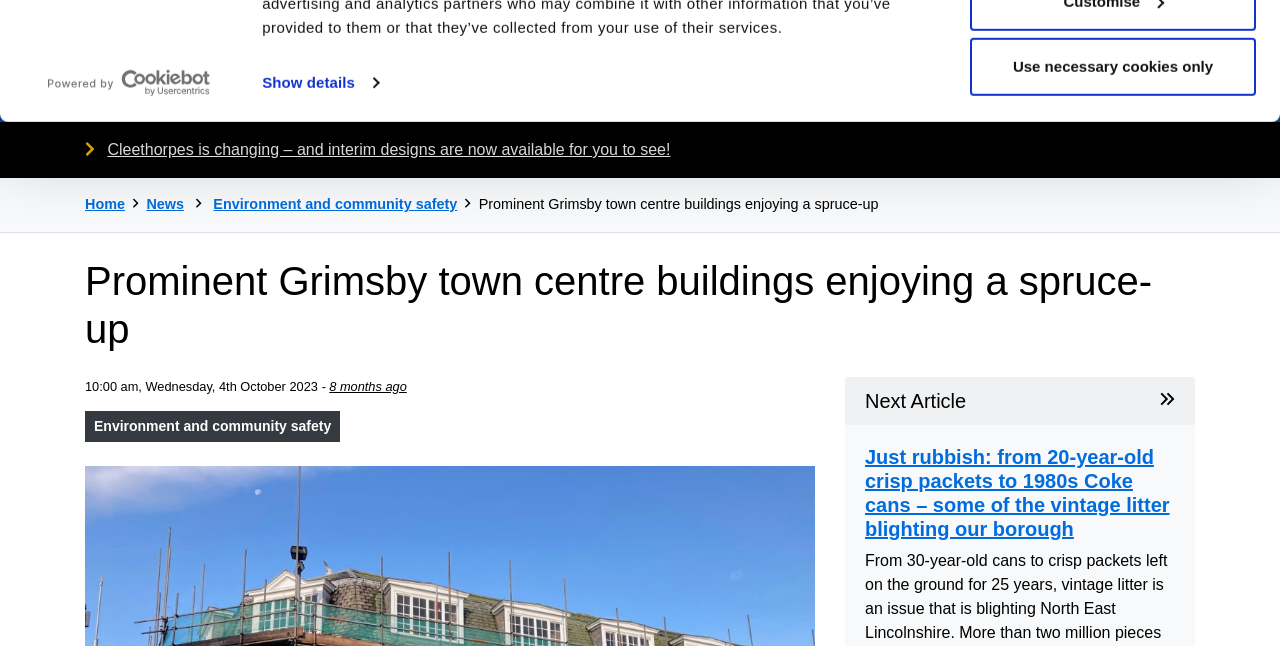Point out the bounding box coordinates of the section to click in order to follow this instruction: "Click the 'Apply for it' link".

[0.066, 0.128, 0.132, 0.155]